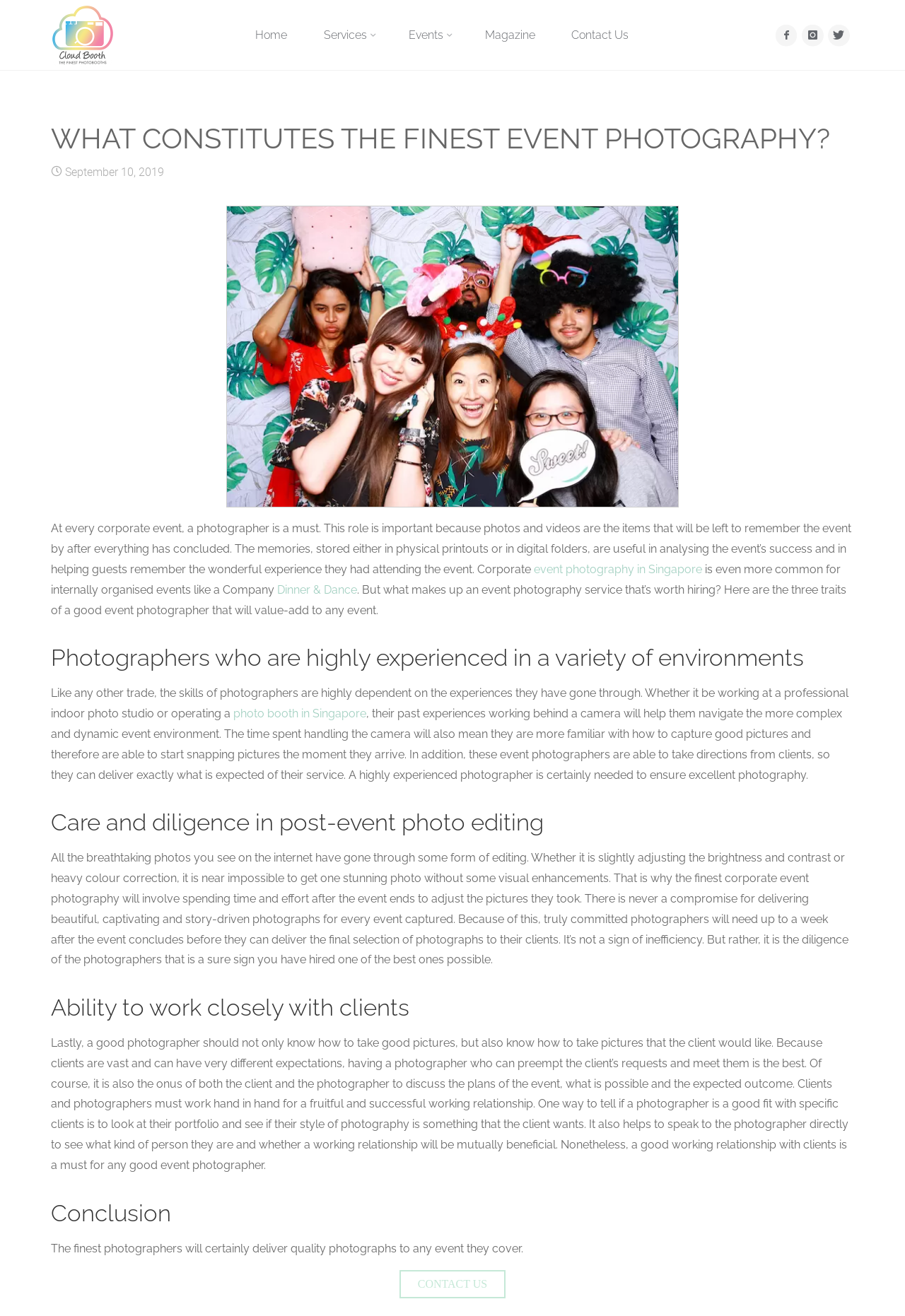Please find the bounding box for the UI element described by: "Dinner & Dance".

[0.306, 0.443, 0.395, 0.453]